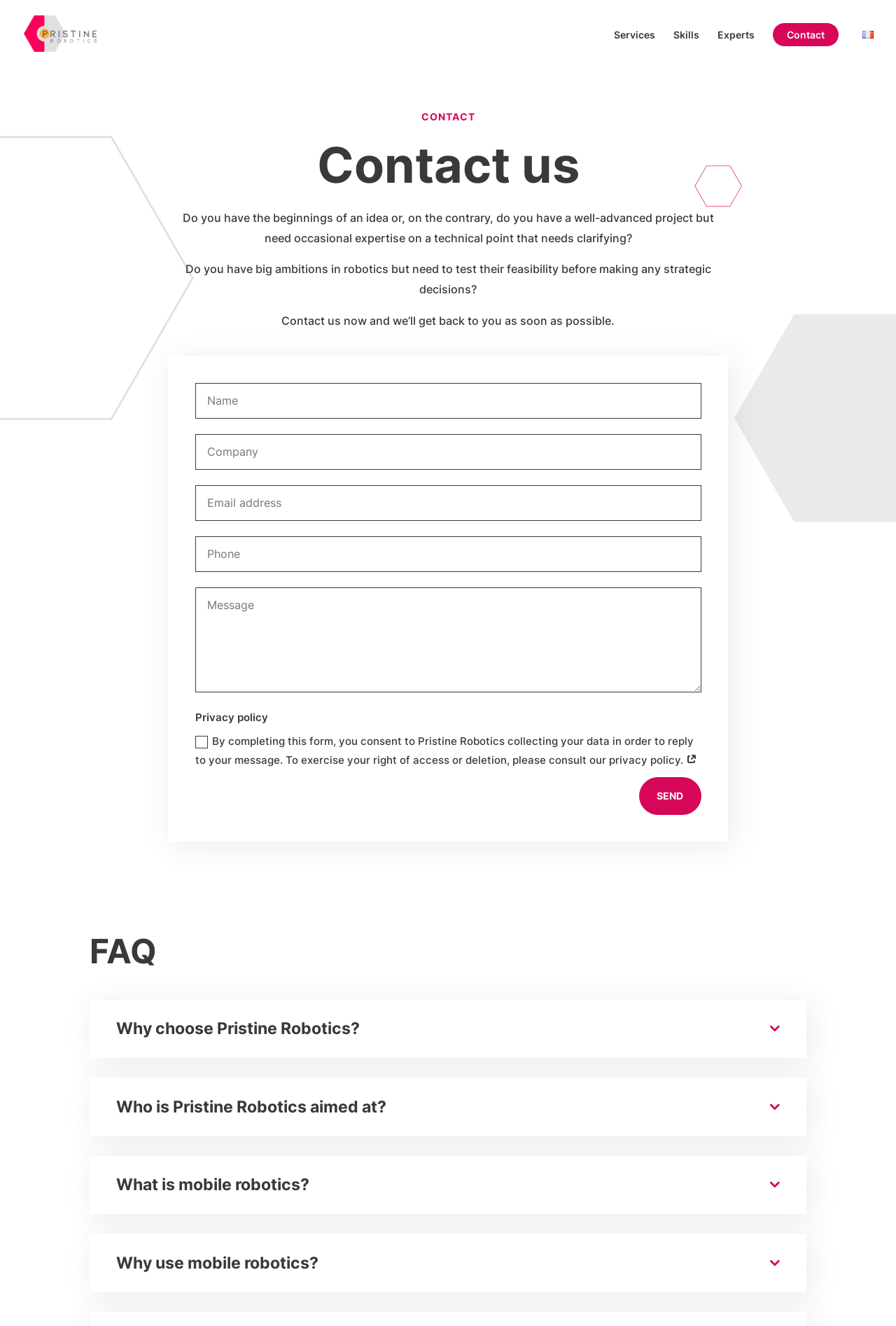Provide a brief response to the question below using a single word or phrase: 
How many text boxes are in the contact form?

5